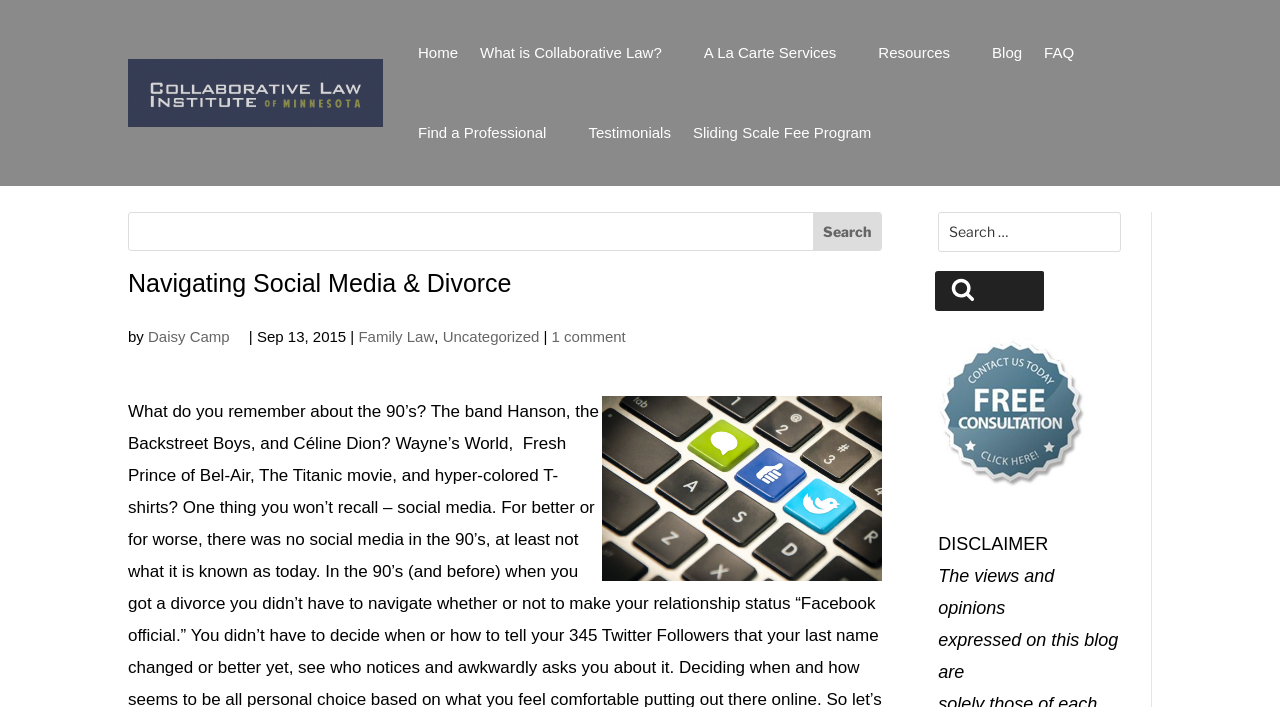Identify the bounding box for the described UI element: "value="Search"".

[0.635, 0.301, 0.688, 0.353]